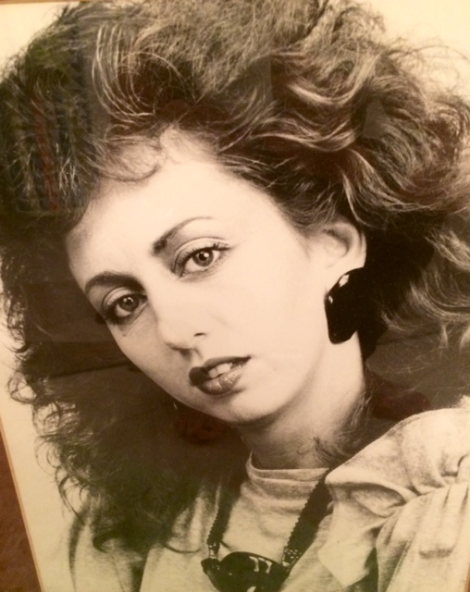What is the theme of the fashion trend depicted?
Look at the image and provide a short answer using one word or a phrase.

Late 1970s